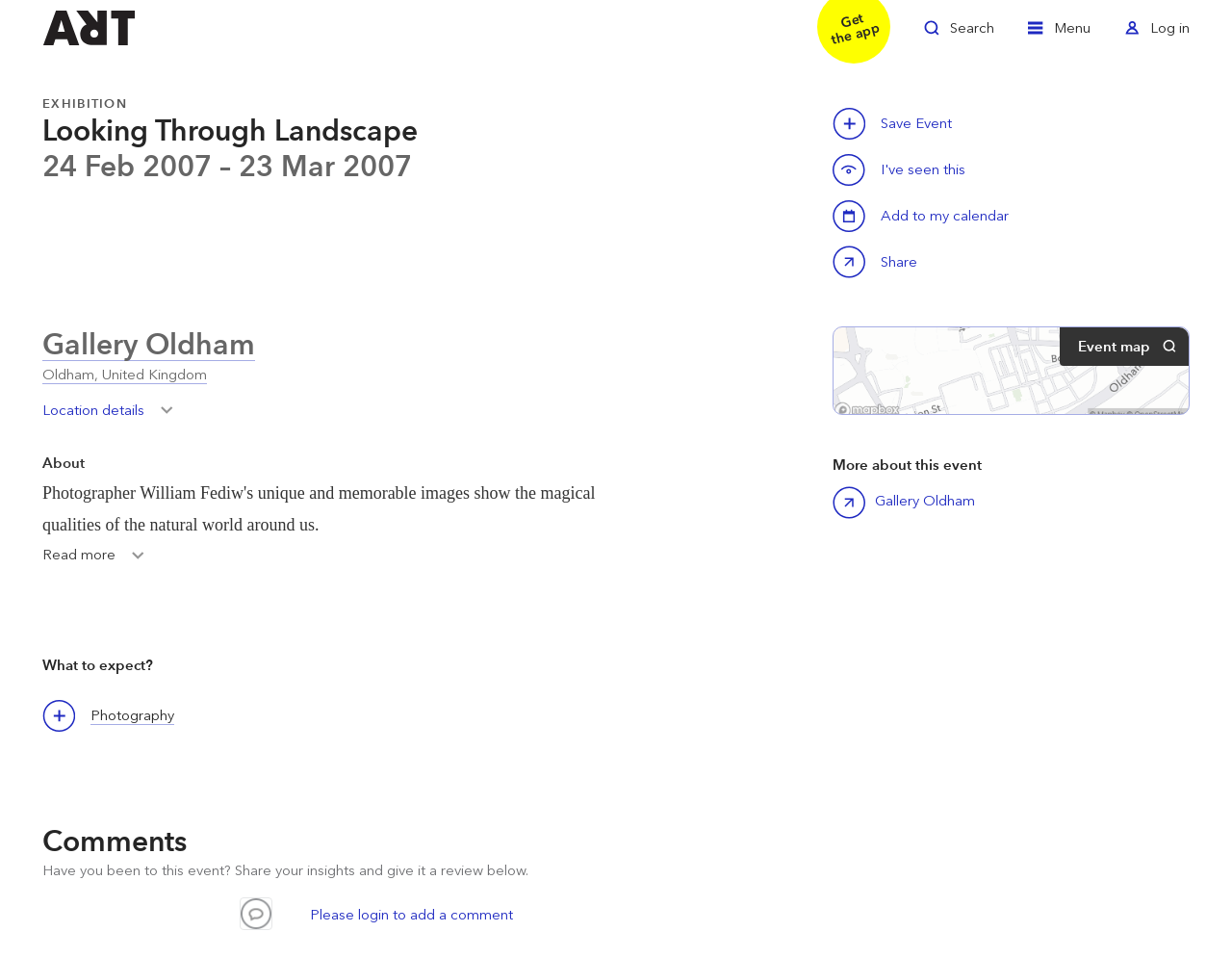Please determine the headline of the webpage and provide its content.

Looking Through Landscape